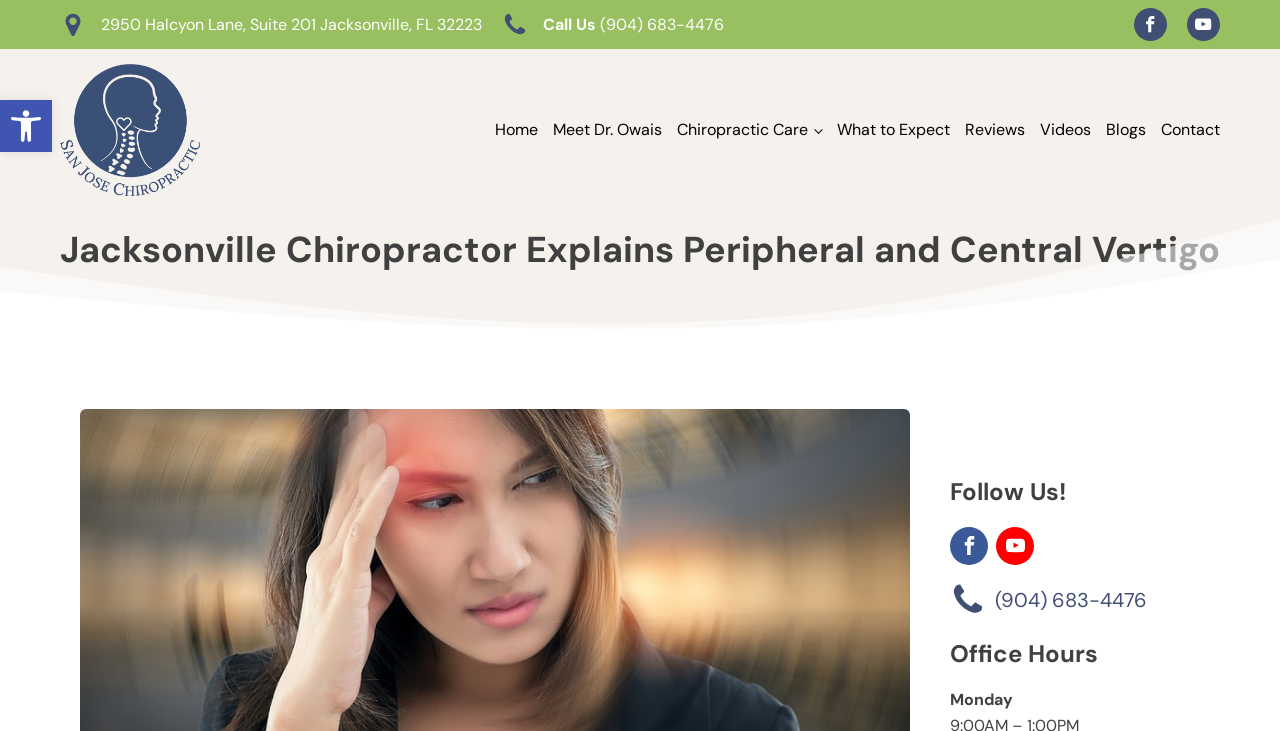Determine the bounding box for the described HTML element: "(904) 683-4476". Ensure the coordinates are four float numbers between 0 and 1 in the format [left, top, right, bottom].

[0.742, 0.796, 0.896, 0.845]